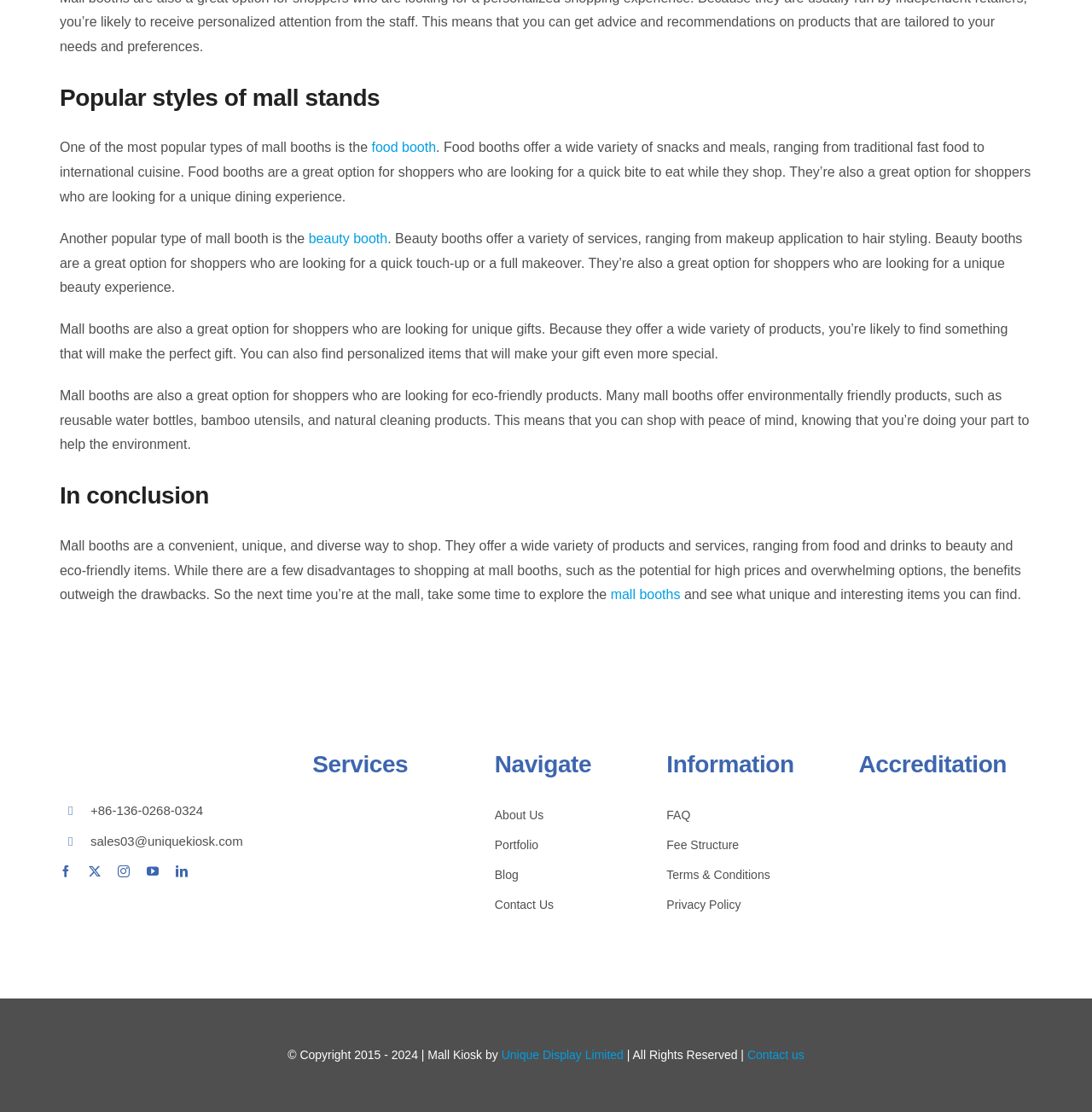Utilize the information from the image to answer the question in detail:
How can shoppers contact the mall kiosk company?

The webpage provides a phone number (+86-136-0268-0324) and an email address (sales03@uniquekiosk.com) for shoppers to contact the mall kiosk company.